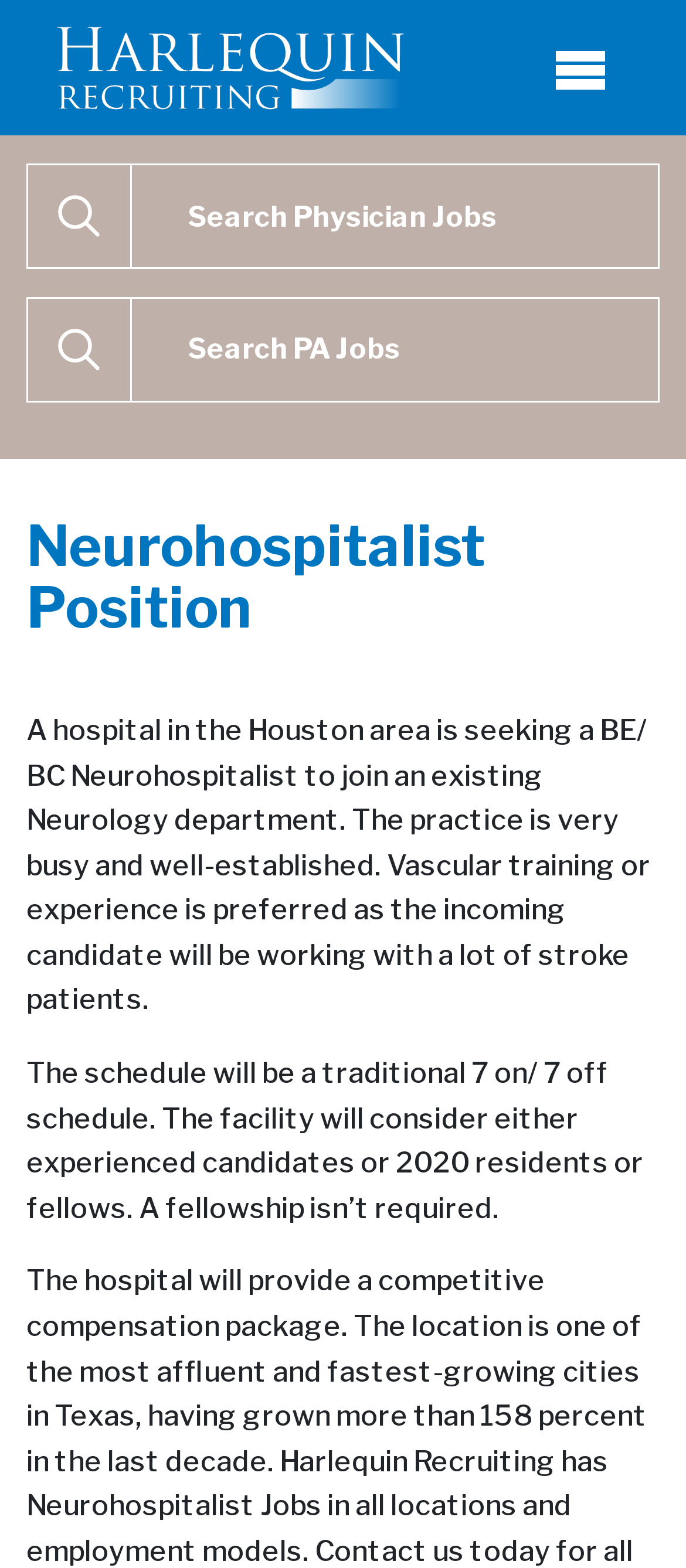Create a detailed narrative of the webpage’s visual and textual elements.

The webpage is a job posting for a Neurohospitalist position at a hospital in the Houston area. At the top left, there is a link to "Harlequin Recruiting" accompanied by an image of the same name. To the right of this link, there is a button to toggle navigation. 

Below the top section, there are two search bars, one for Physician Job Search and another for Physician Assistant Job Search, each with a search button and a text box to input search queries. 

The main content of the page is a job description, which is divided into two paragraphs. The first paragraph describes the job requirements, including the need for a BE/BC Neurohospitalist to join an existing Neurology department, with vascular training or experience preferred. The second paragraph outlines the schedule and candidate requirements, including the consideration of experienced candidates or 2020 residents or fellows.